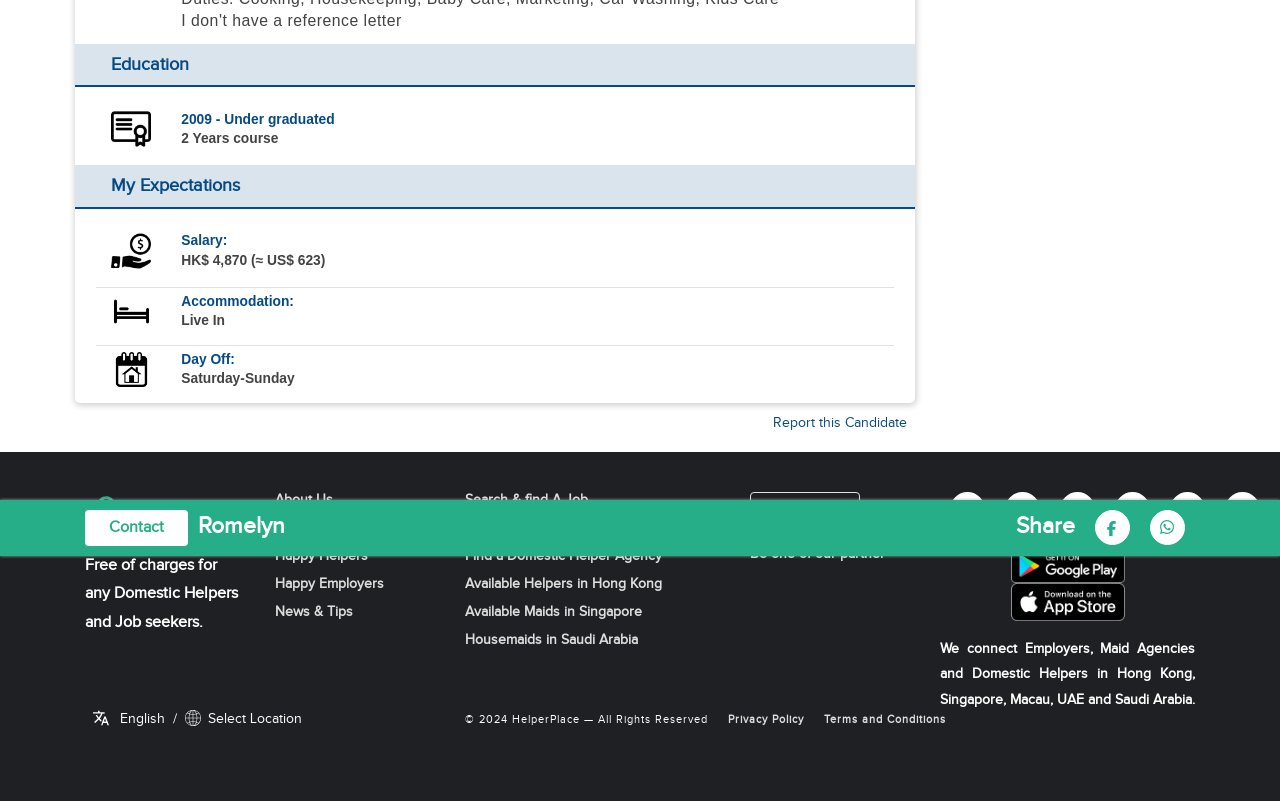Utilize the information from the image to answer the question in detail:
What is the candidate's education background?

Based on the webpage, the candidate's education background is mentioned in the section with the heading 'Education'. It is stated that the candidate has an 'Under graduated' degree, which was completed in 2009 and took 2 years to finish.